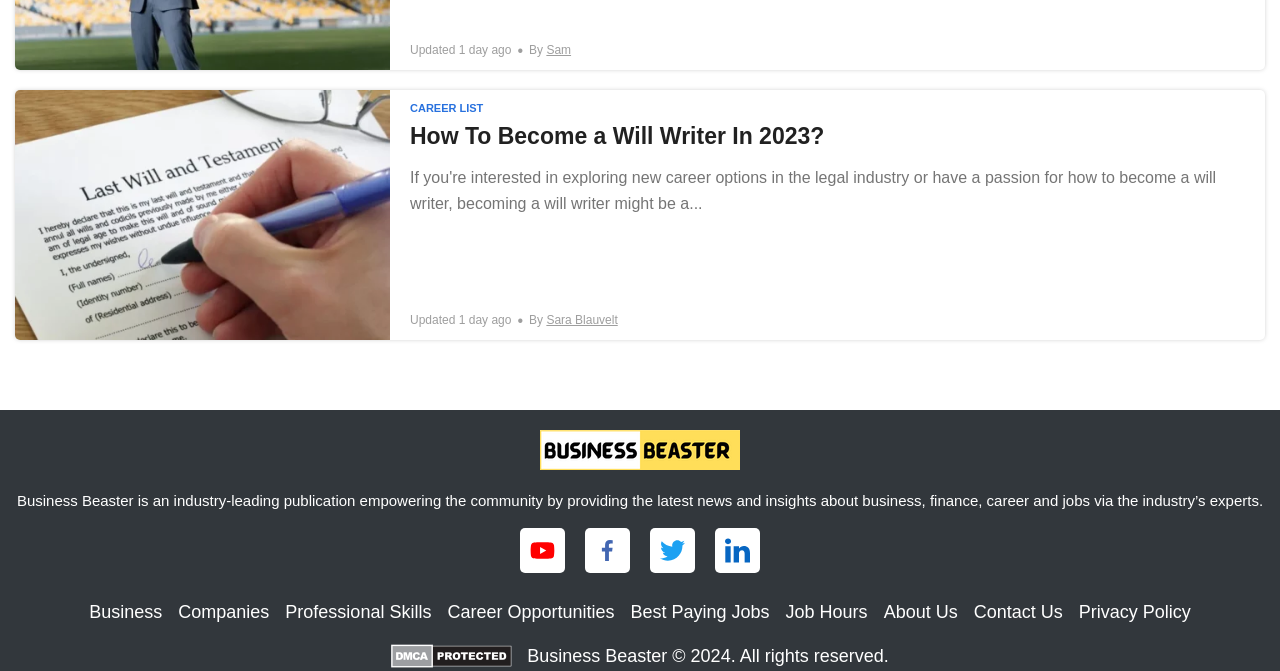Identify the bounding box coordinates for the element you need to click to achieve the following task: "Learn about 'Business'". The coordinates must be four float values ranging from 0 to 1, formatted as [left, top, right, bottom].

[0.07, 0.897, 0.127, 0.927]